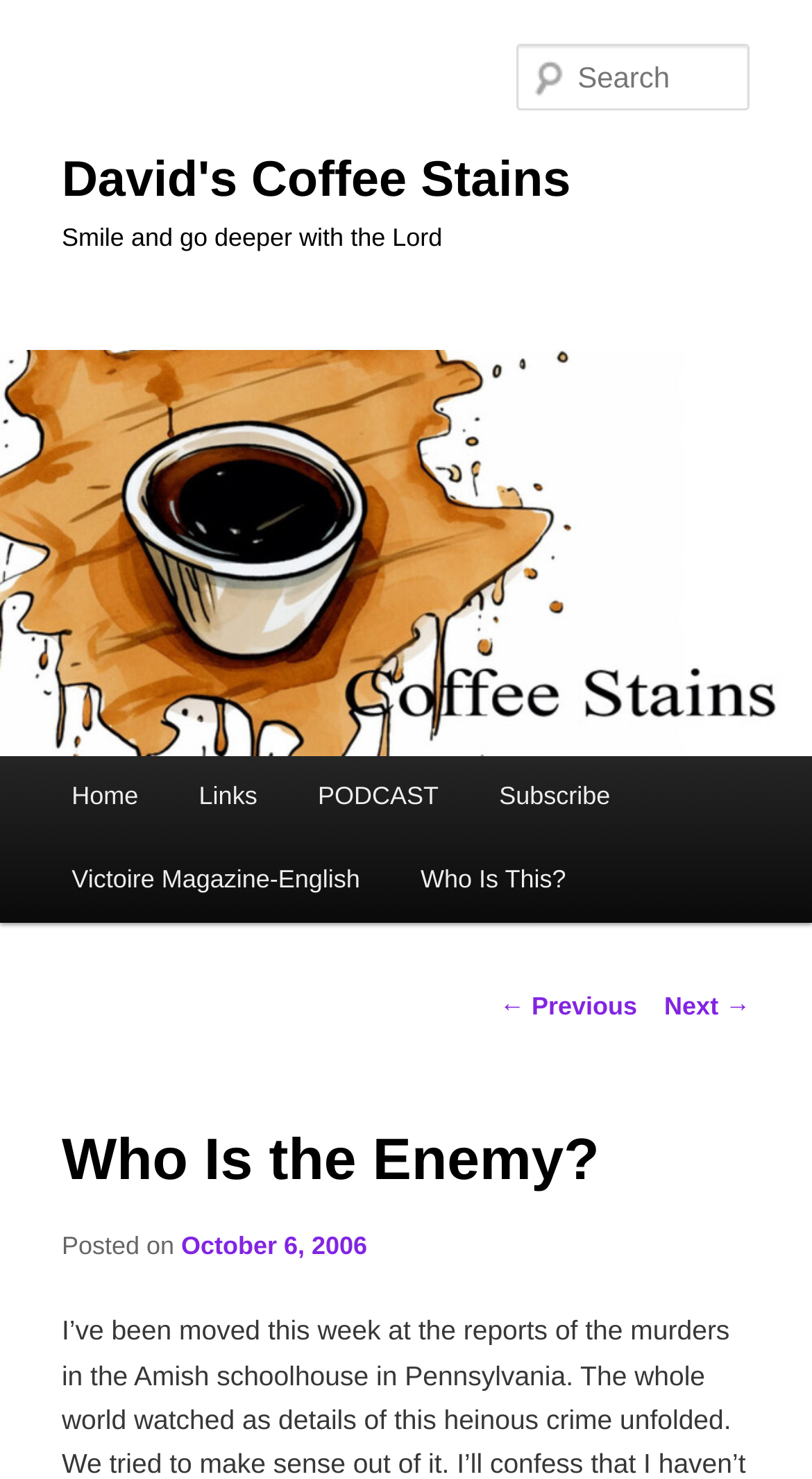Determine the bounding box coordinates of the clickable area required to perform the following instruction: "read the next post". The coordinates should be represented as four float numbers between 0 and 1: [left, top, right, bottom].

[0.818, 0.671, 0.924, 0.691]